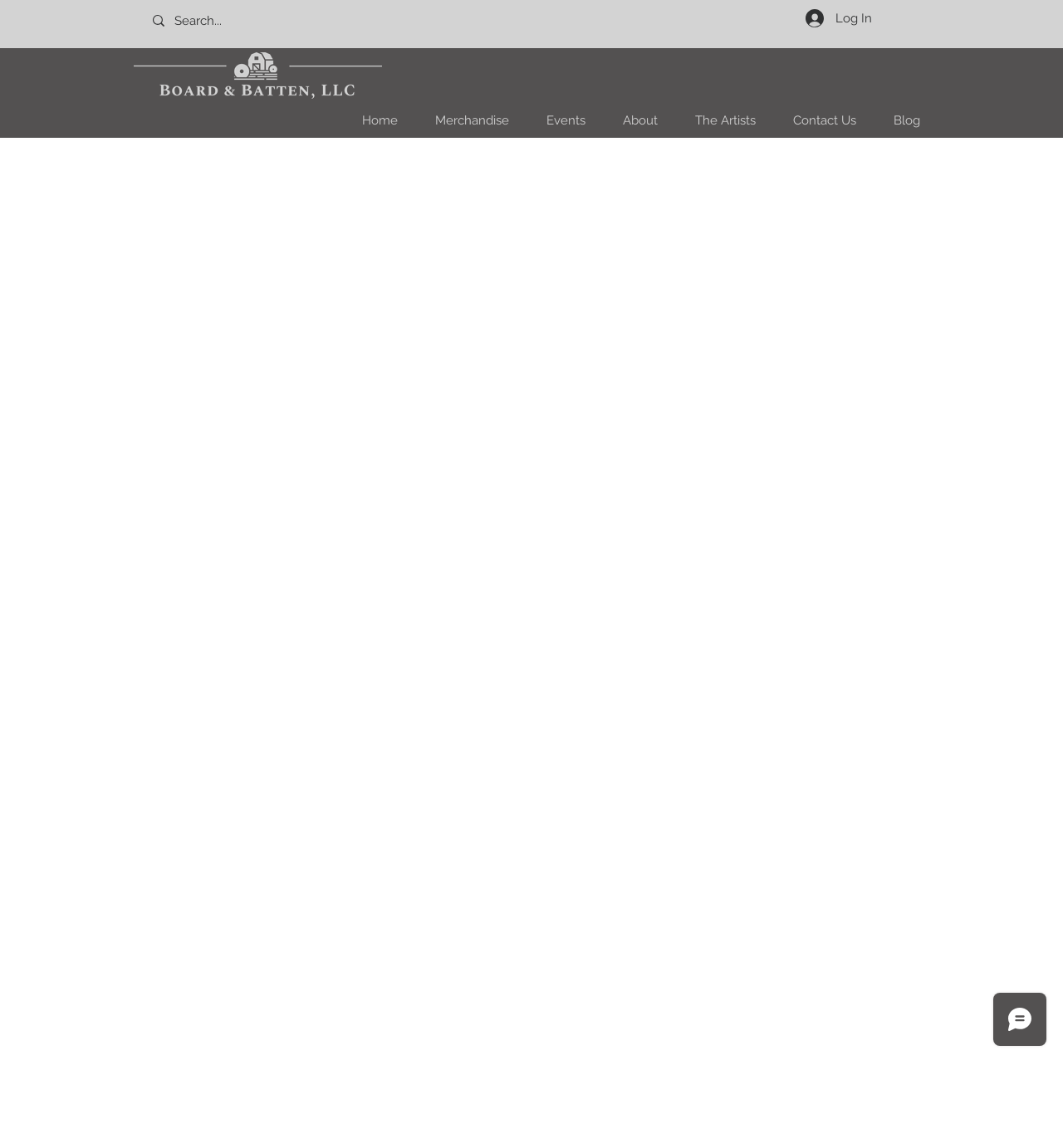Please specify the bounding box coordinates for the clickable region that will help you carry out the instruction: "view events".

[0.491, 0.094, 0.562, 0.116]